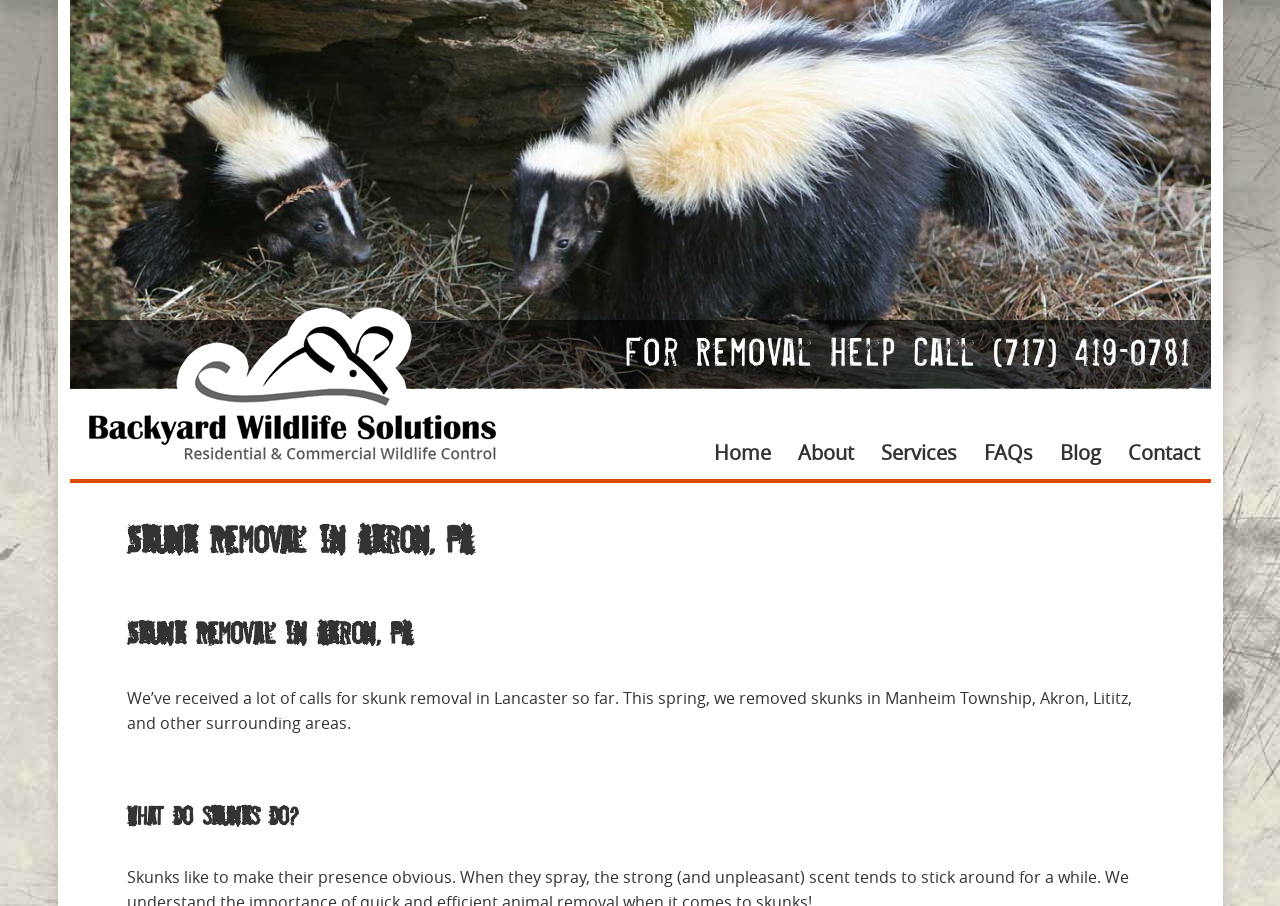Point out the bounding box coordinates of the section to click in order to follow this instruction: "Read about Understanding Self-Harm".

None